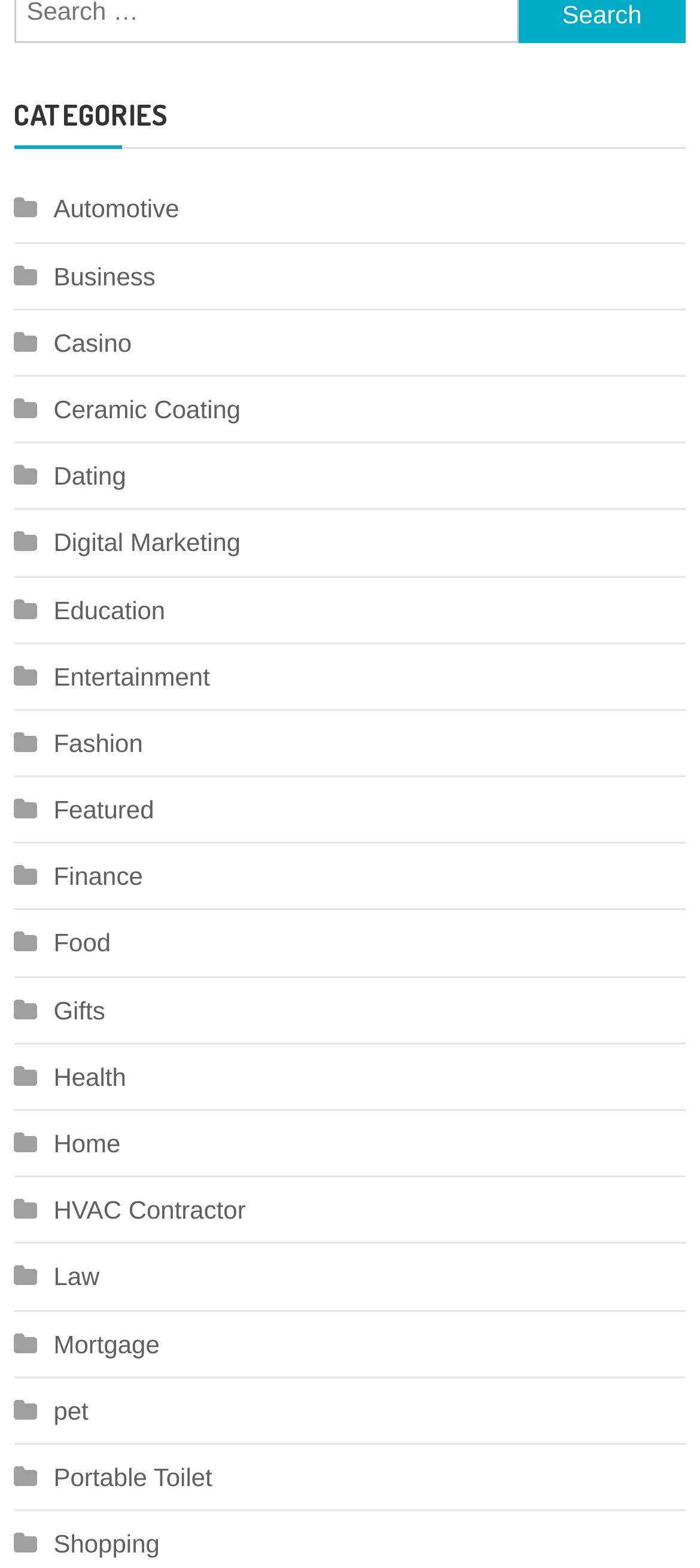Is there a category that starts with the letter 'P'?
Please give a detailed and elaborate answer to the question based on the image.

I scanned the list of links under the 'CATEGORIES' heading, and I found two links that start with the letter 'P', namely 'pet' and 'Portable Toilet', so there is a category that starts with the letter 'P'.